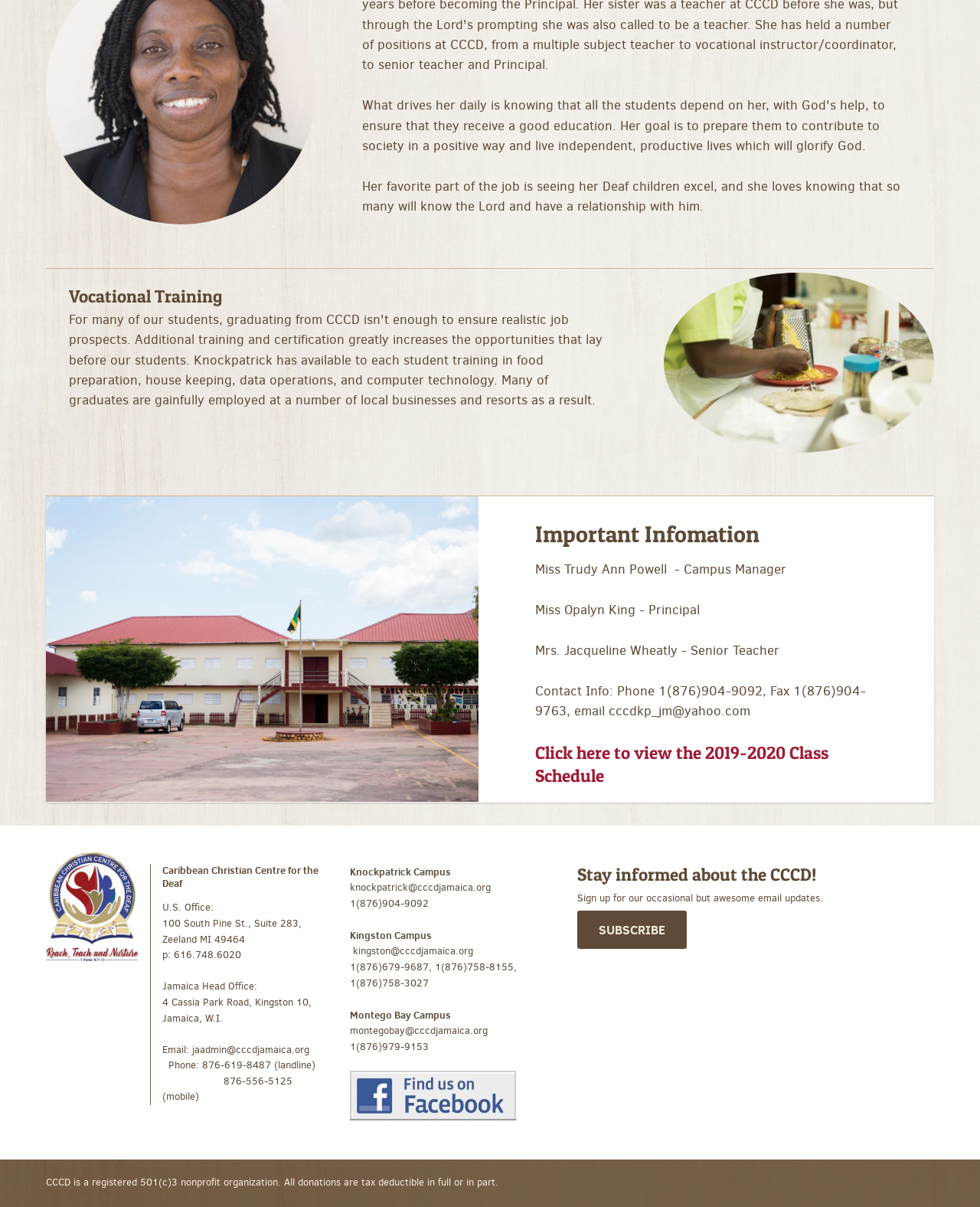Provide the bounding box coordinates for the specified HTML element described in this description: "Subscribe". The coordinates should be four float numbers ranging from 0 to 1, in the format [left, top, right, bottom].

[0.589, 0.754, 0.701, 0.786]